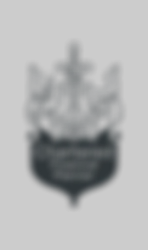What type of firm is Graham Carter & Co?
Please answer the question with as much detail as possible using the screenshot.

Graham Carter & Co is a financial services firm that provides financial planning and advisory services to clients, as indicated by the presence of the Chartered Financial Planner emblem and the contact information provided.